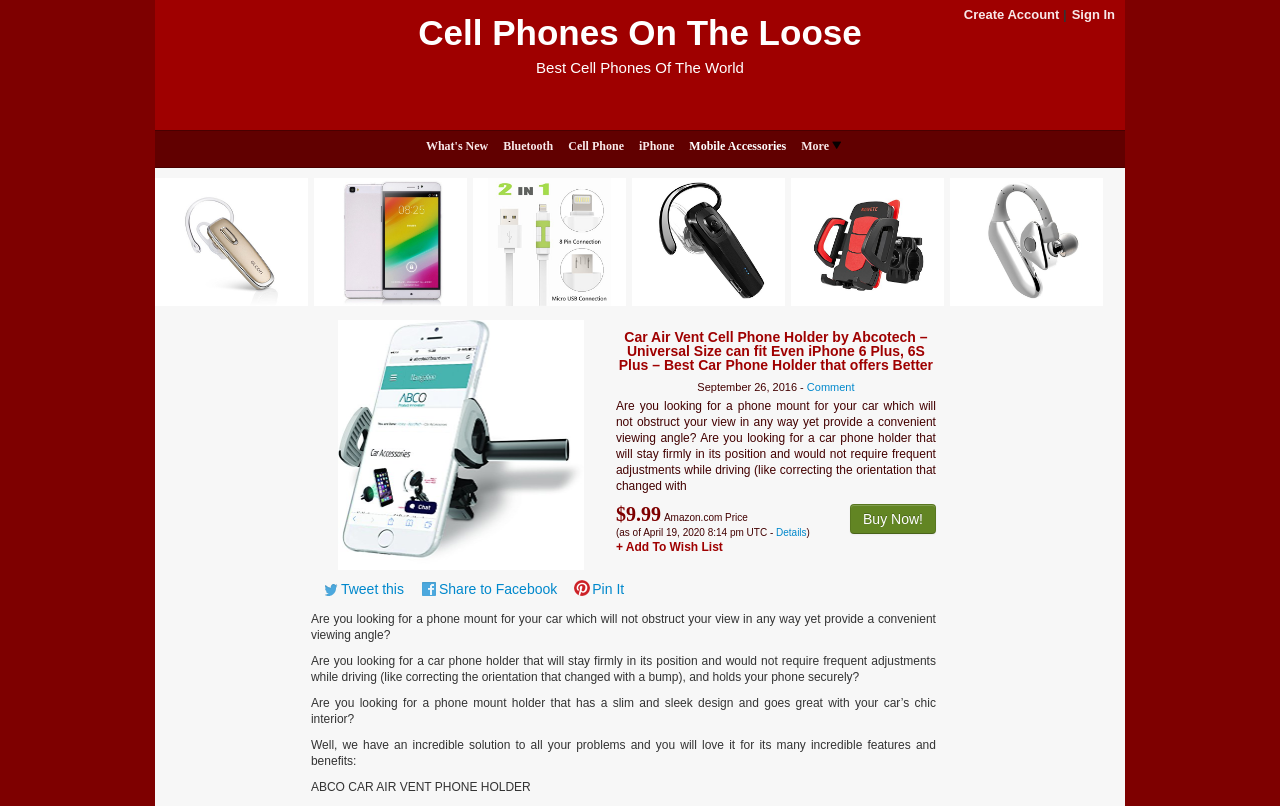Determine the bounding box coordinates for the region that must be clicked to execute the following instruction: "View 'Car Air Vent Cell Phone Holder by Abcotech'".

[0.264, 0.541, 0.456, 0.56]